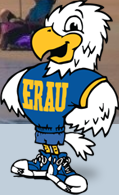Answer the following query with a single word or phrase:
What is the color of the athletic shoes?

Blue